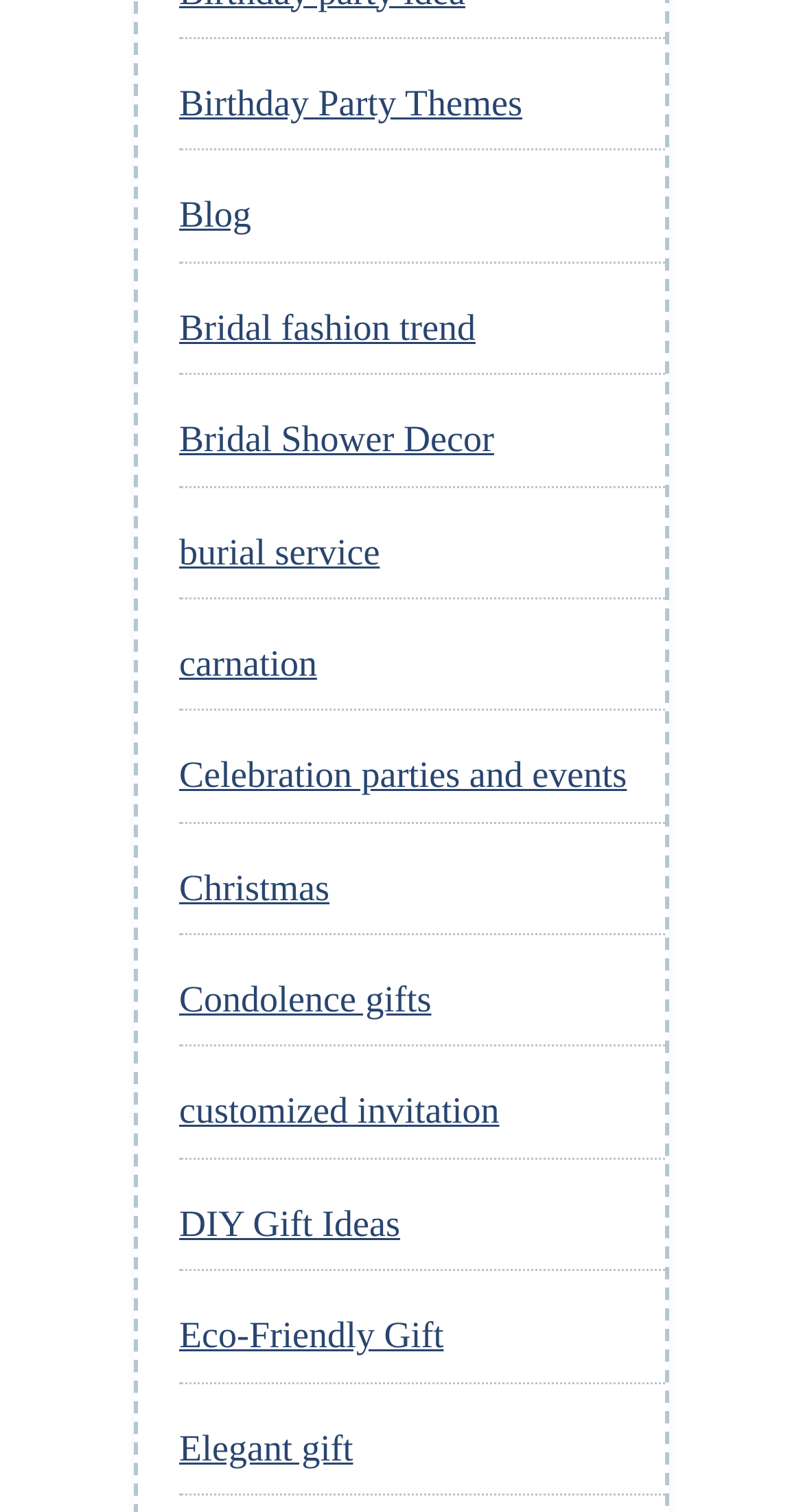Please determine the bounding box coordinates of the section I need to click to accomplish this instruction: "Learn about bridal fashion trends".

[0.223, 0.203, 0.592, 0.23]